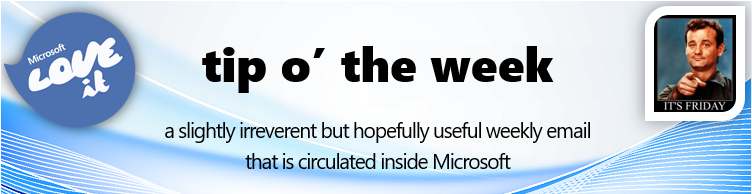Explain the scene depicted in the image, including all details.

The image features a promotional header for "Ewan Dalton's Tip o' the Week," showcasing a vibrant design that embodies a fun and engaging approach to sharing useful tips within Microsoft. The text prominently displays "tip o' the week" in a bold, modern font, accompanied by a playful tagline that describes the email as "a slightly irreverent but hopefully useful weekly email that is circulated inside Microsoft." A circular logo with the words "Microsoft LOVE it" appears in the top left, enhancing the friendly and informal tone. In the top right, a small image of Bill Murray adds a lighthearted touch, featuring him pointing with the caption "IT'S FRIDAY," capturing the essence of joy associated with the end of the work week. The background features subtle blue waves that create a sense of movement and energy, making this header both eye-catching and memorable.